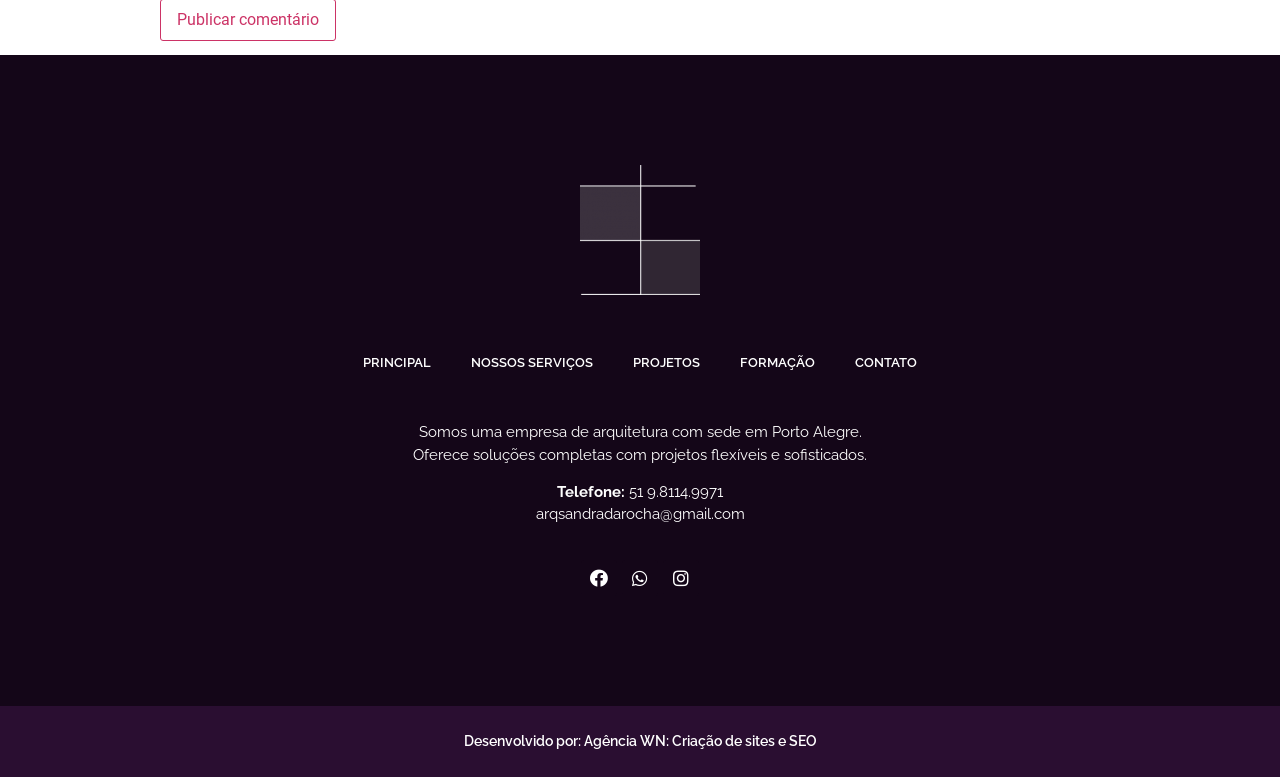Using the image as a reference, answer the following question in as much detail as possible:
Who developed the website?

The website developer is mentioned in the link element with the text 'Agência WN' which is located at the bottom of the webpage with the text 'Desenvolvido por:'